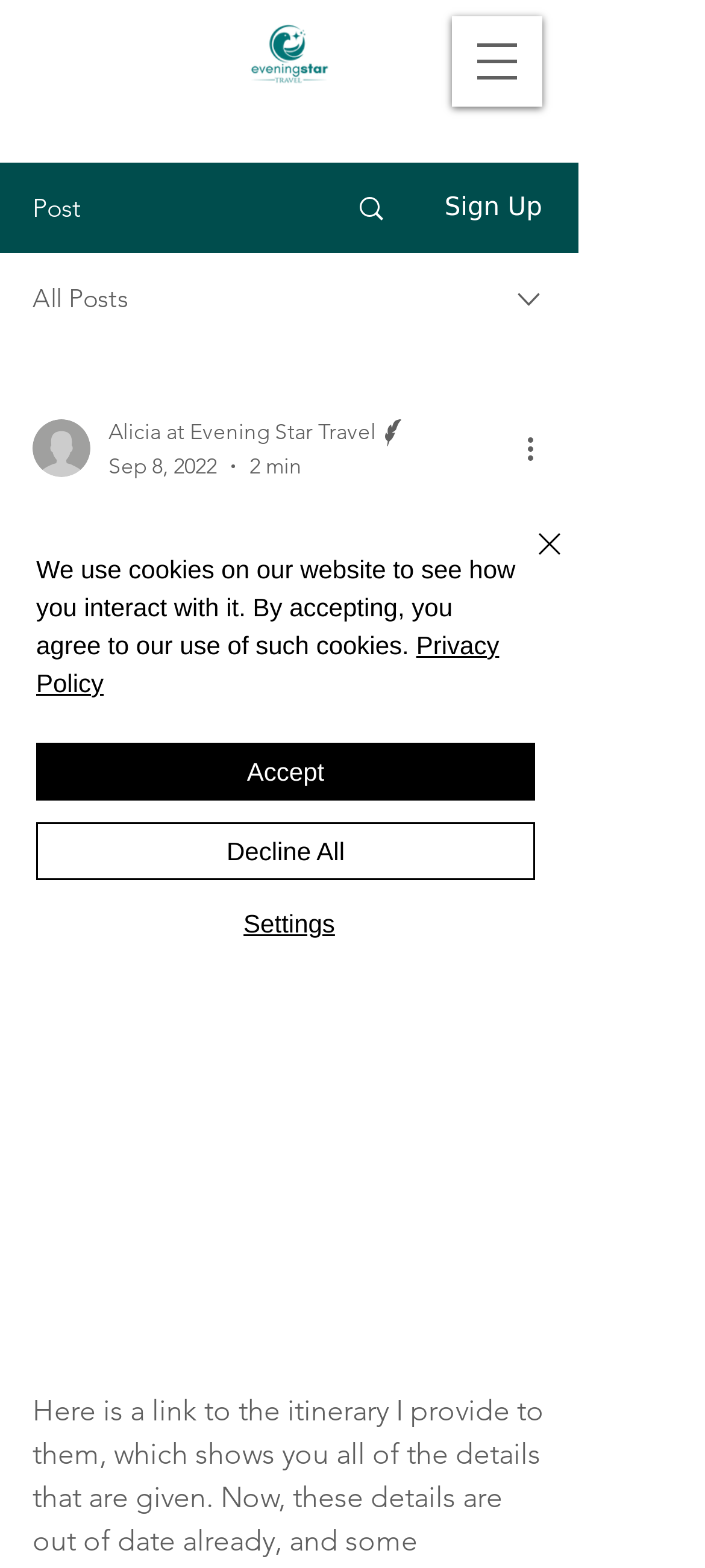Provide the bounding box coordinates of the HTML element this sentence describes: "aria-label="Open navigation menu"". The bounding box coordinates consist of four float numbers between 0 and 1, i.e., [left, top, right, bottom].

[0.641, 0.01, 0.769, 0.068]